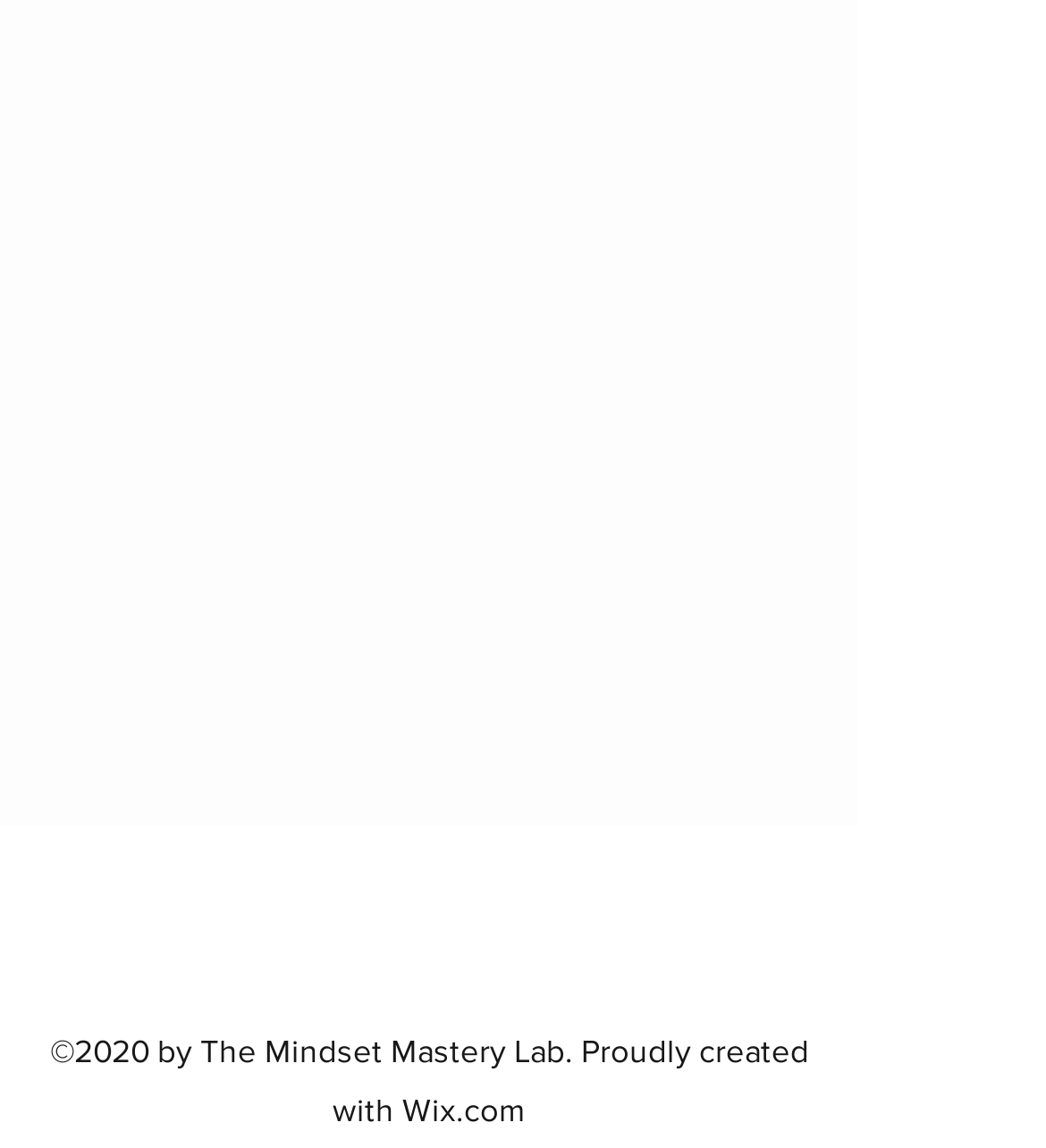Refer to the element description aria-label="Twitter" and identify the corresponding bounding box in the screenshot. Format the coordinates as (top-left x, top-left y, bottom-right x, bottom-right y) with values in the range of 0 to 1.

[0.346, 0.798, 0.397, 0.844]